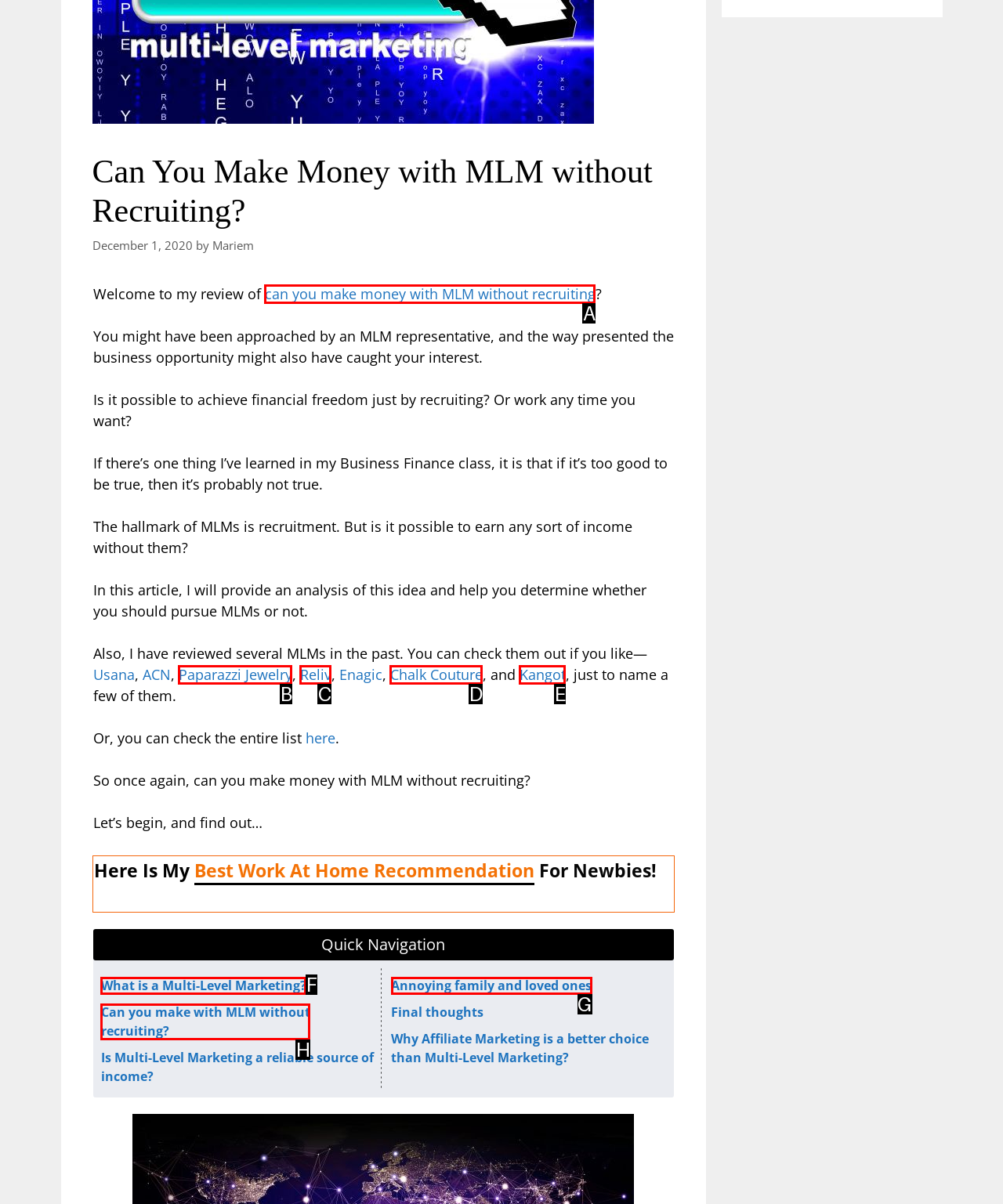Find the HTML element that corresponds to the description: Paparazzi Jewelry. Indicate your selection by the letter of the appropriate option.

B